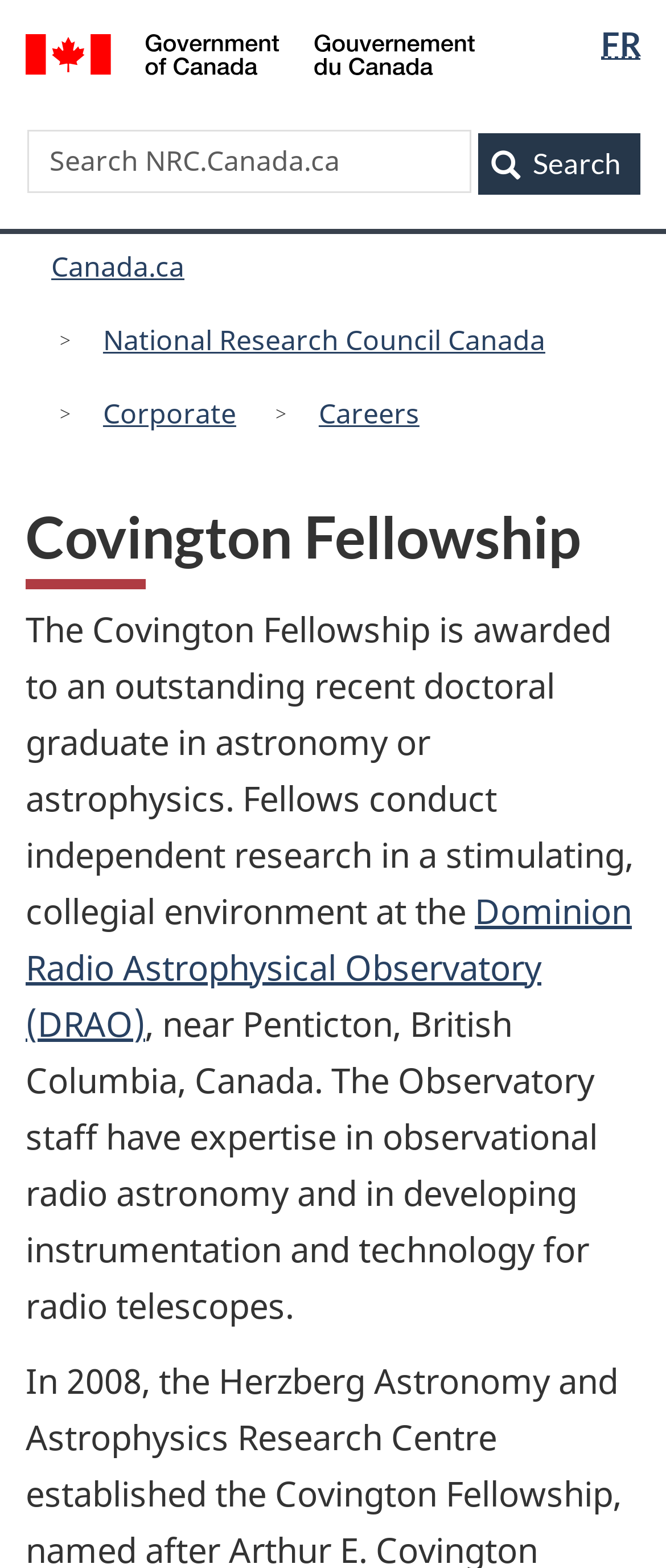What is the search function for?
Answer with a single word or phrase, using the screenshot for reference.

Search